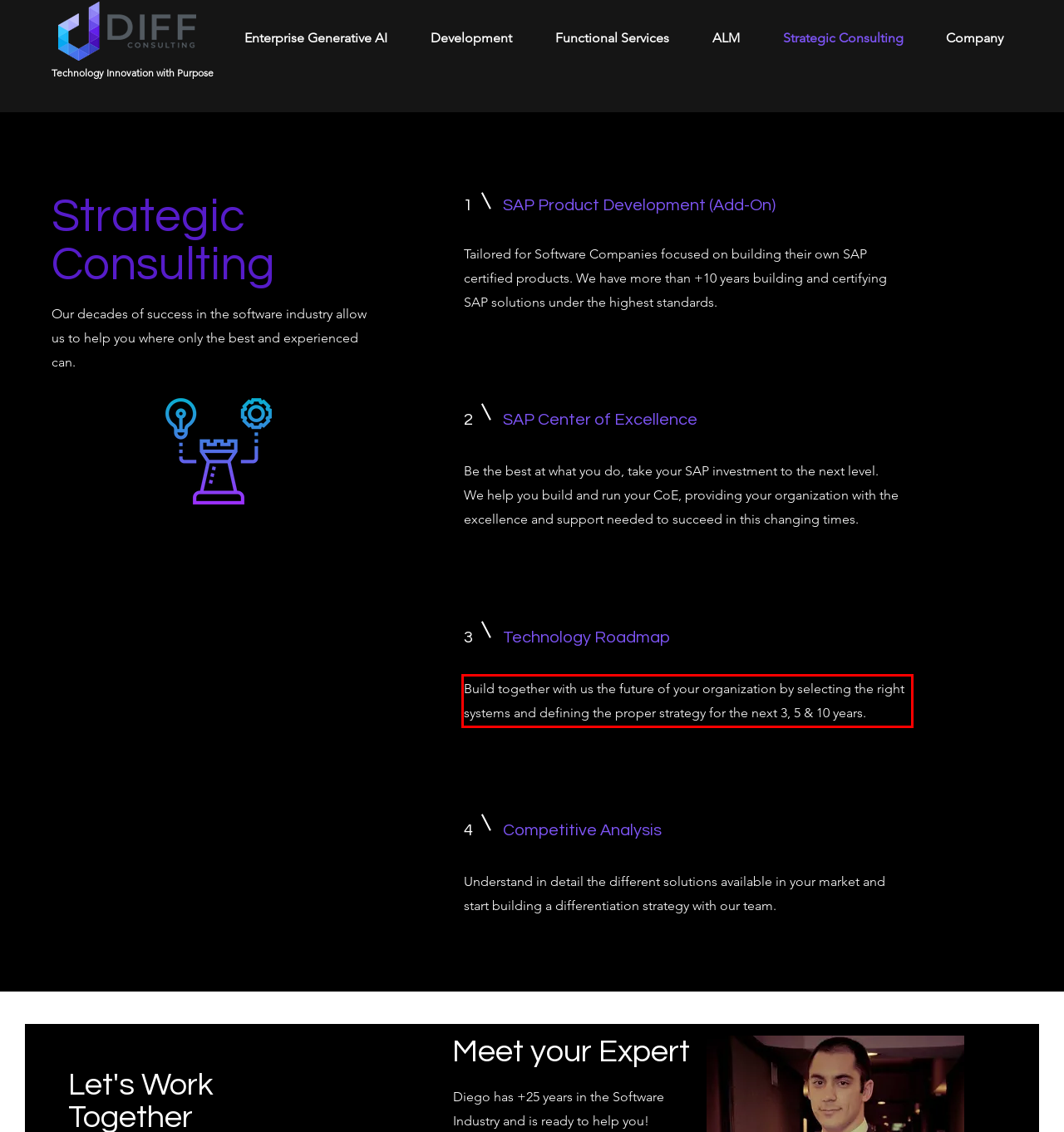Look at the webpage screenshot and recognize the text inside the red bounding box.

Build together with us the future of your organization by selecting the right systems and defining the proper strategy for the next 3, 5 & 10 years.